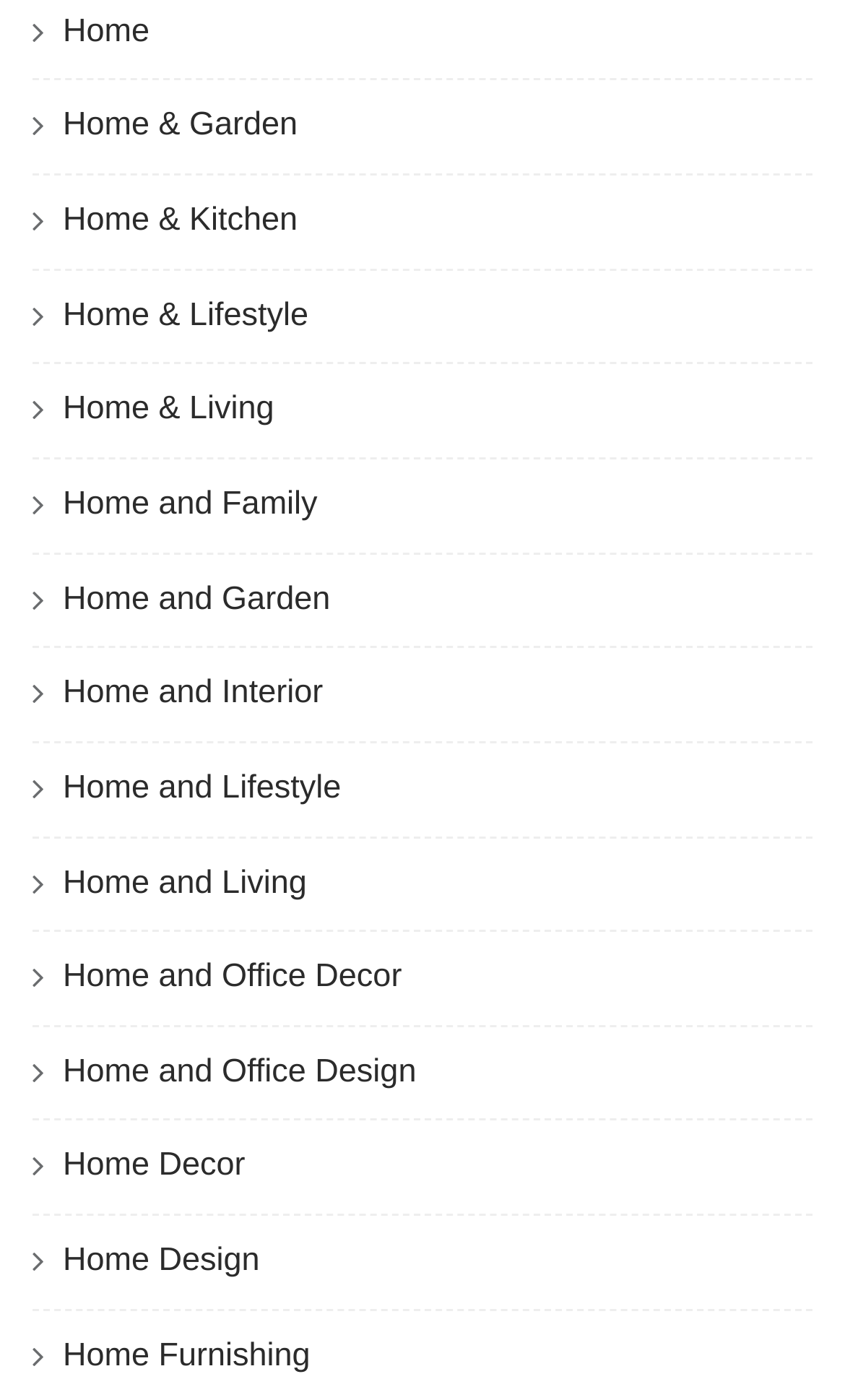Using the provided description Home and Office Design, find the bounding box coordinates for the UI element. Provide the coordinates in (top-left x, top-left y, bottom-right x, bottom-right y) format, ensuring all values are between 0 and 1.

[0.038, 0.624, 0.457, 0.651]